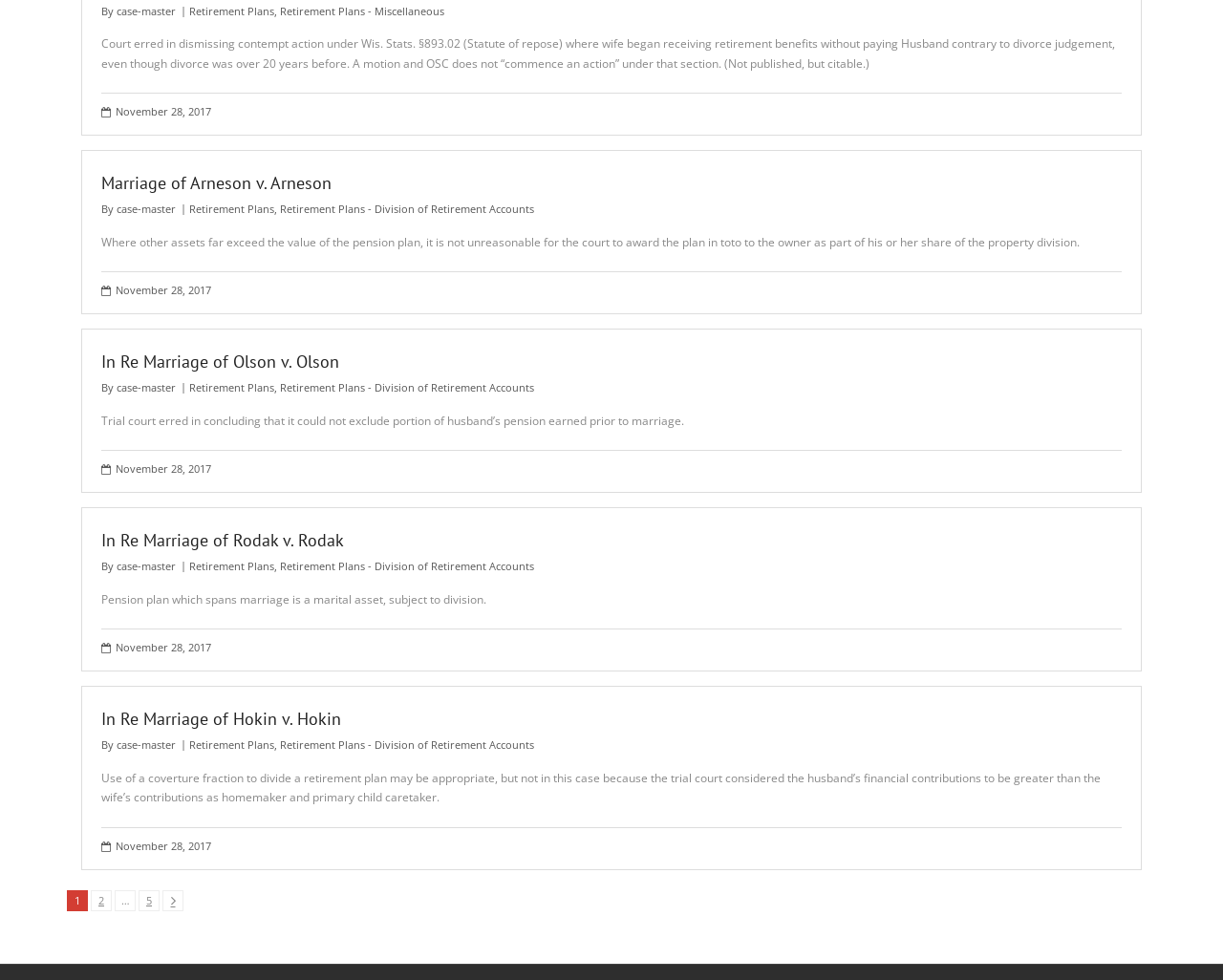Predict the bounding box coordinates of the UI element that matches this description: "November 28, 2017". The coordinates should be in the format [left, top, right, bottom] with each value between 0 and 1.

[0.095, 0.471, 0.173, 0.485]